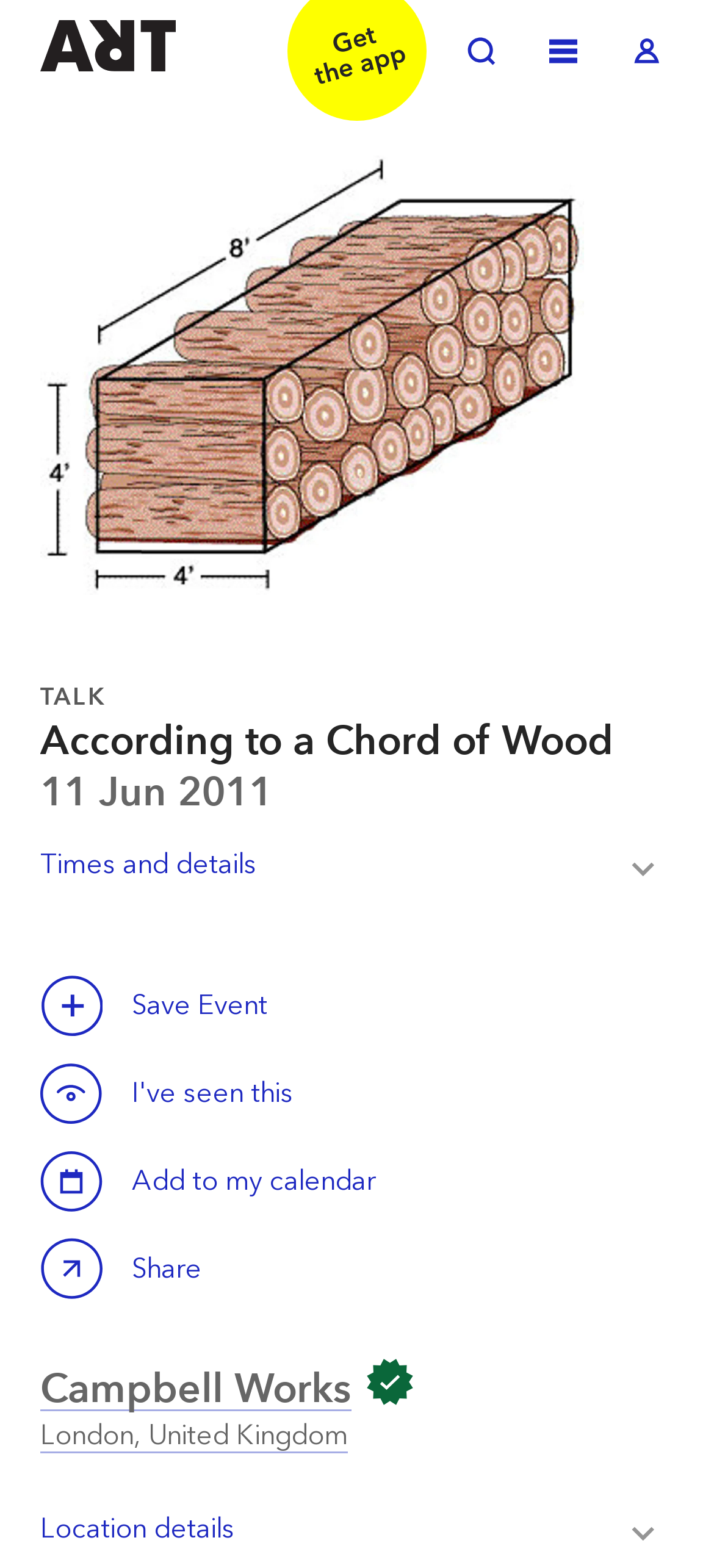Provide a short, one-word or phrase answer to the question below:
What is the purpose of the 'Save this event' button?

Save Event